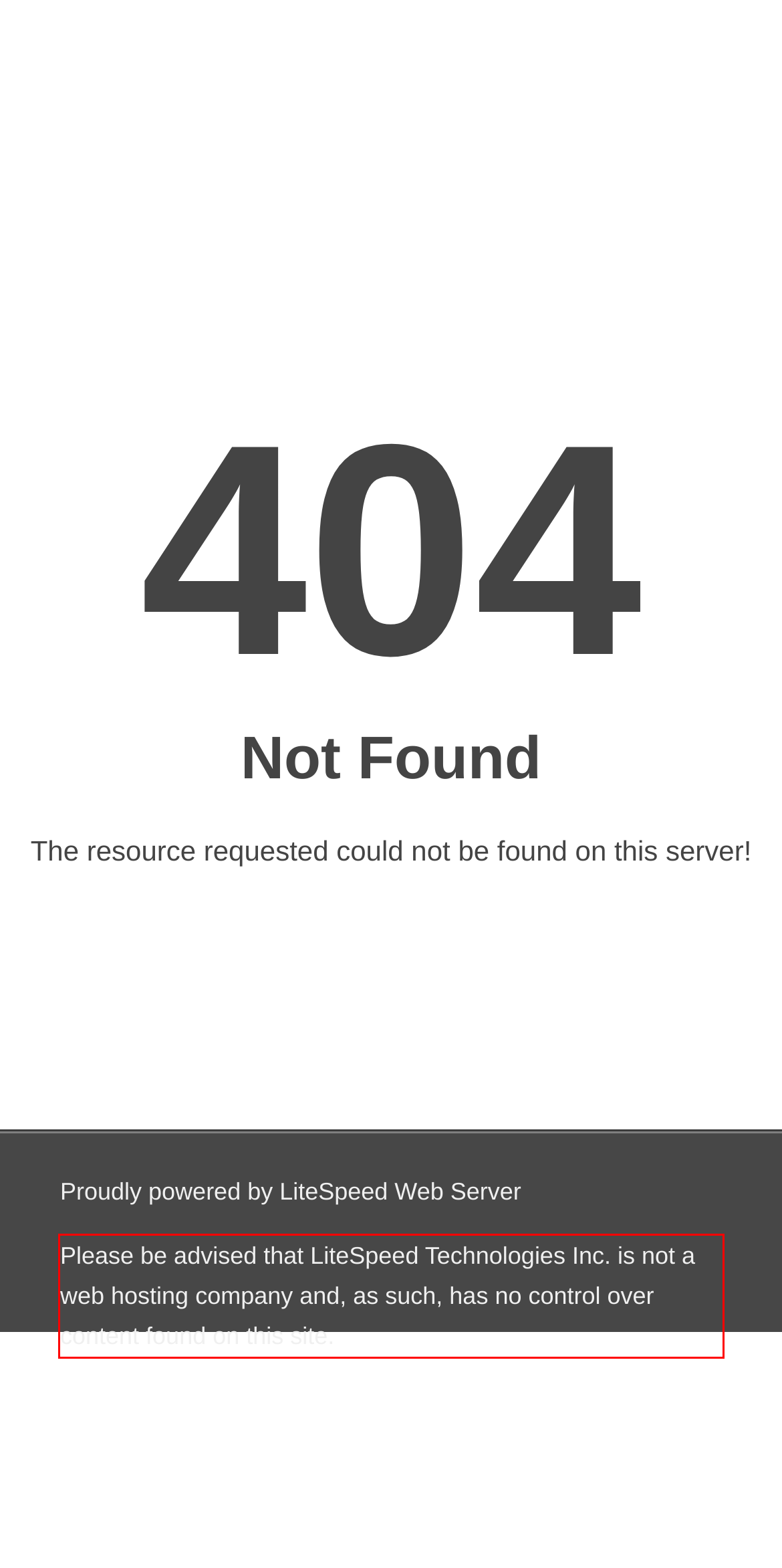You are provided with a screenshot of a webpage featuring a red rectangle bounding box. Extract the text content within this red bounding box using OCR.

Please be advised that LiteSpeed Technologies Inc. is not a web hosting company and, as such, has no control over content found on this site.